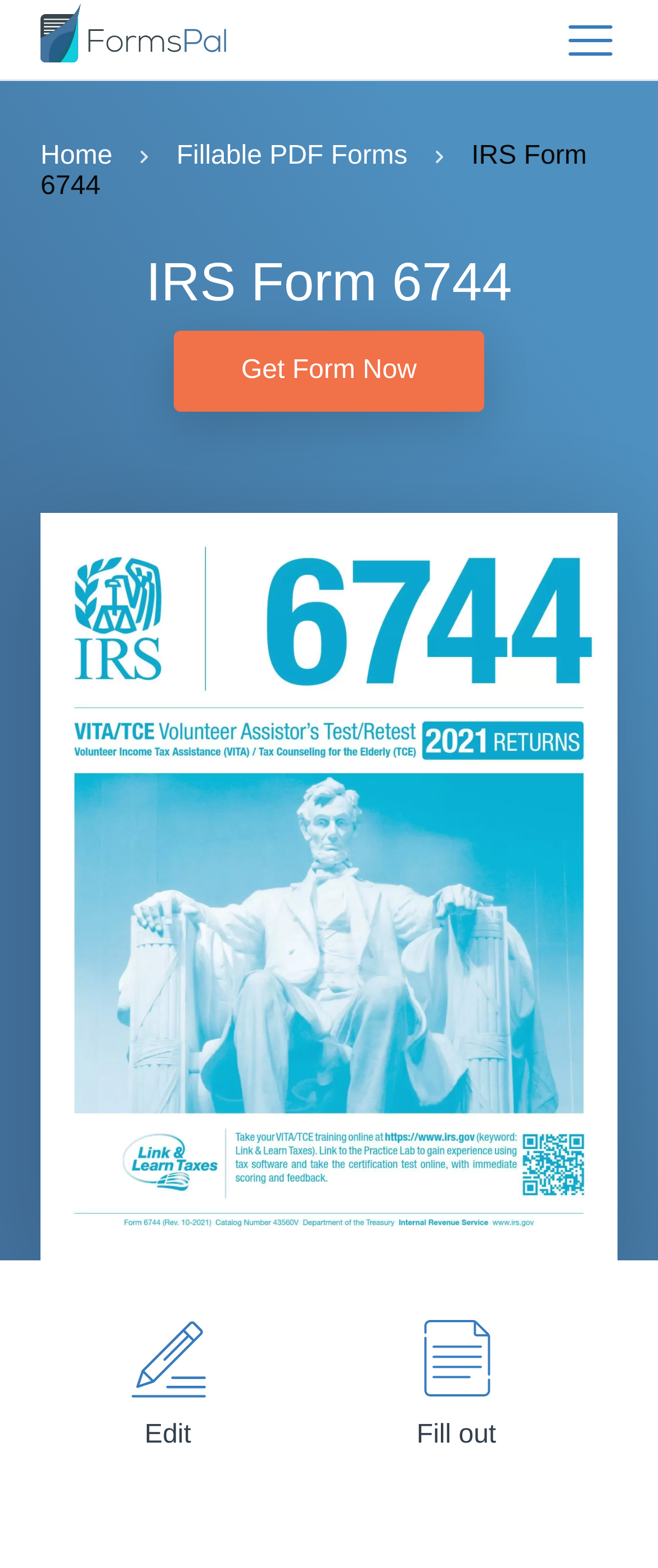What is the main title displayed on this webpage?

IRS Form 6744